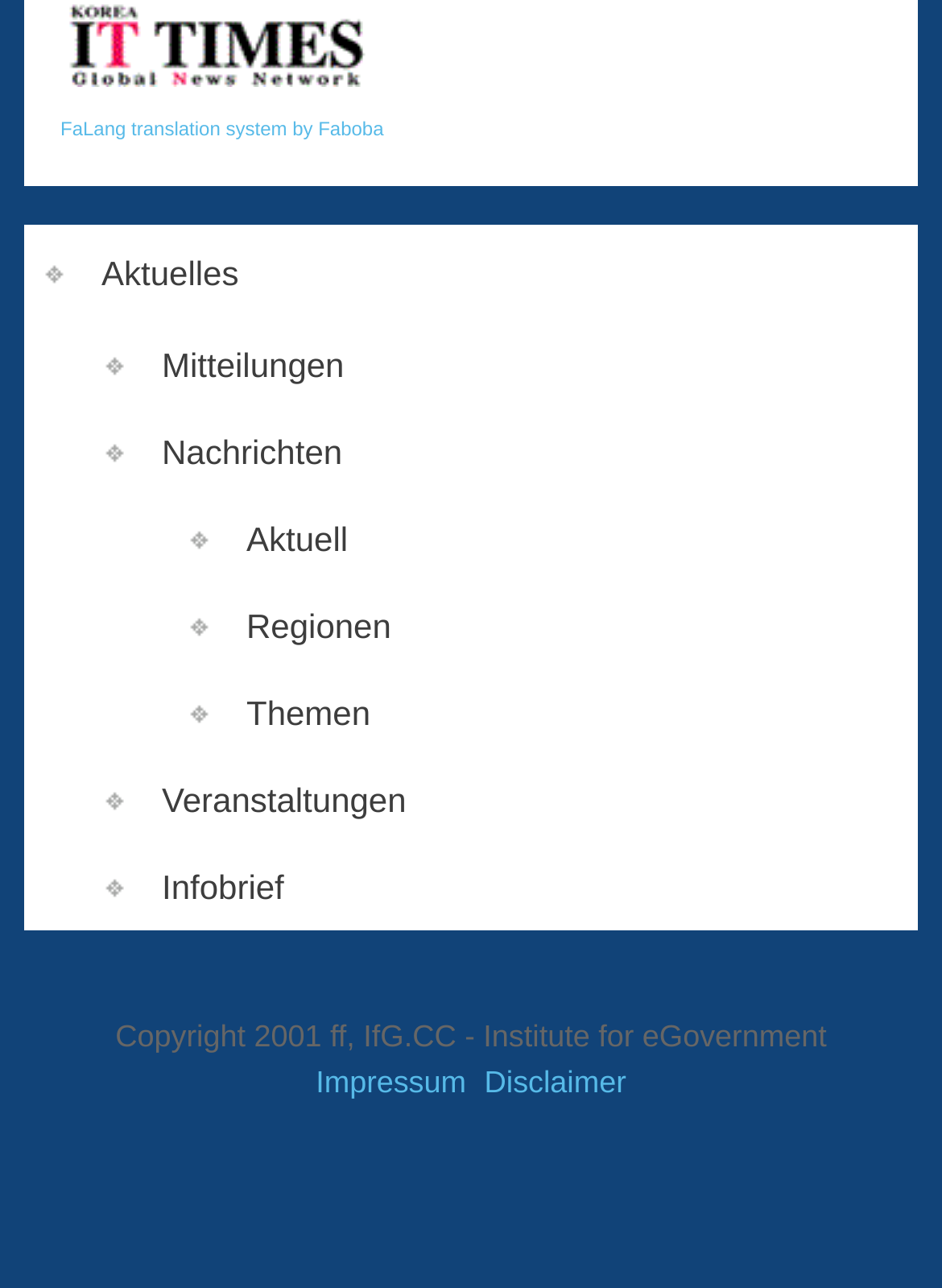What is the copyright information?
Give a one-word or short-phrase answer derived from the screenshot.

Copyright 2001 ff, IfG.CC - Institute for eGovernment